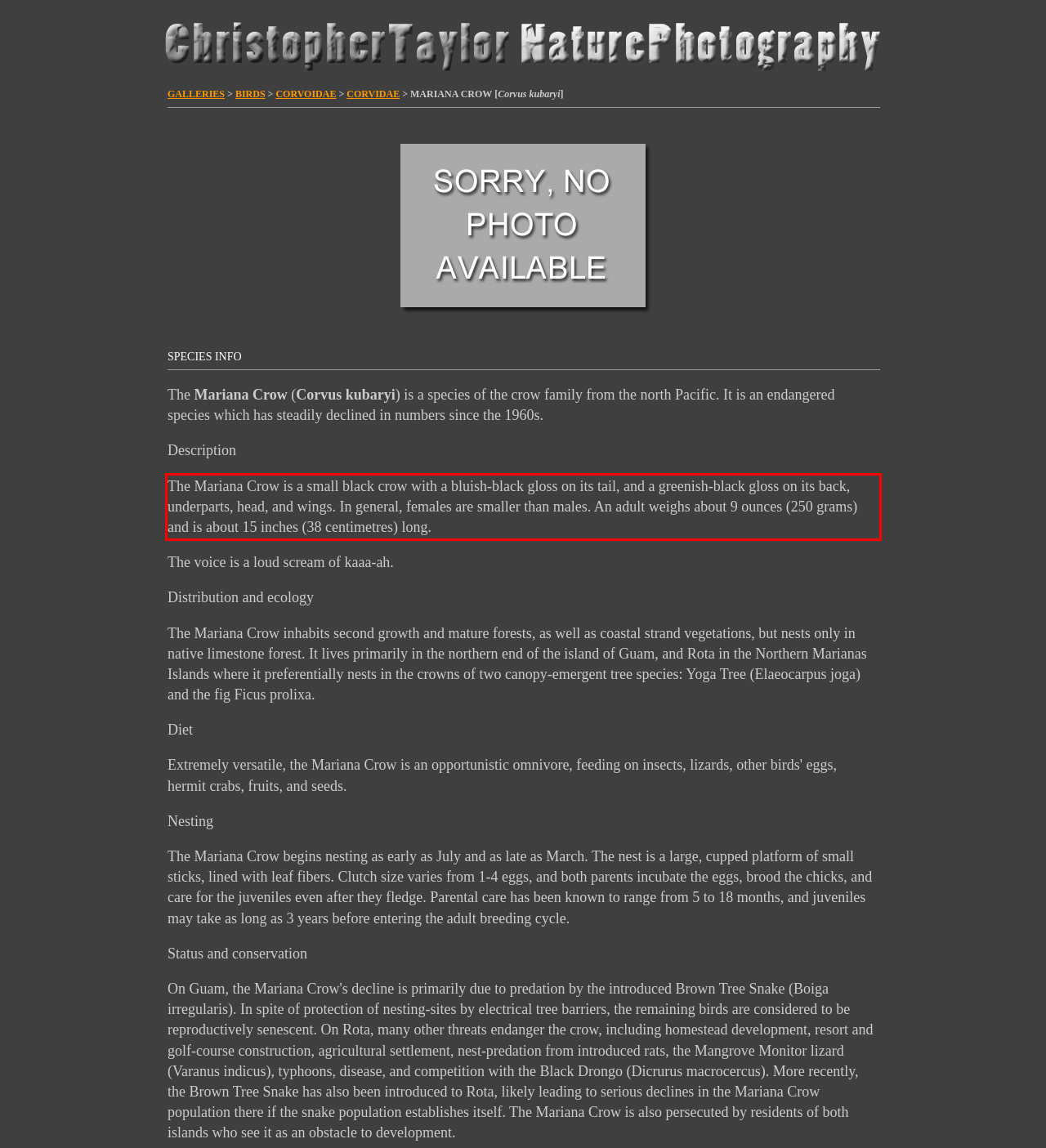Using the provided screenshot of a webpage, recognize and generate the text found within the red rectangle bounding box.

The Mariana Crow is a small black crow with a bluish-black gloss on its tail, and a greenish-black gloss on its back, underparts, head, and wings. In general, females are smaller than males. An adult weighs about 9 ounces (250 grams) and is about 15 inches (38 centimetres) long.